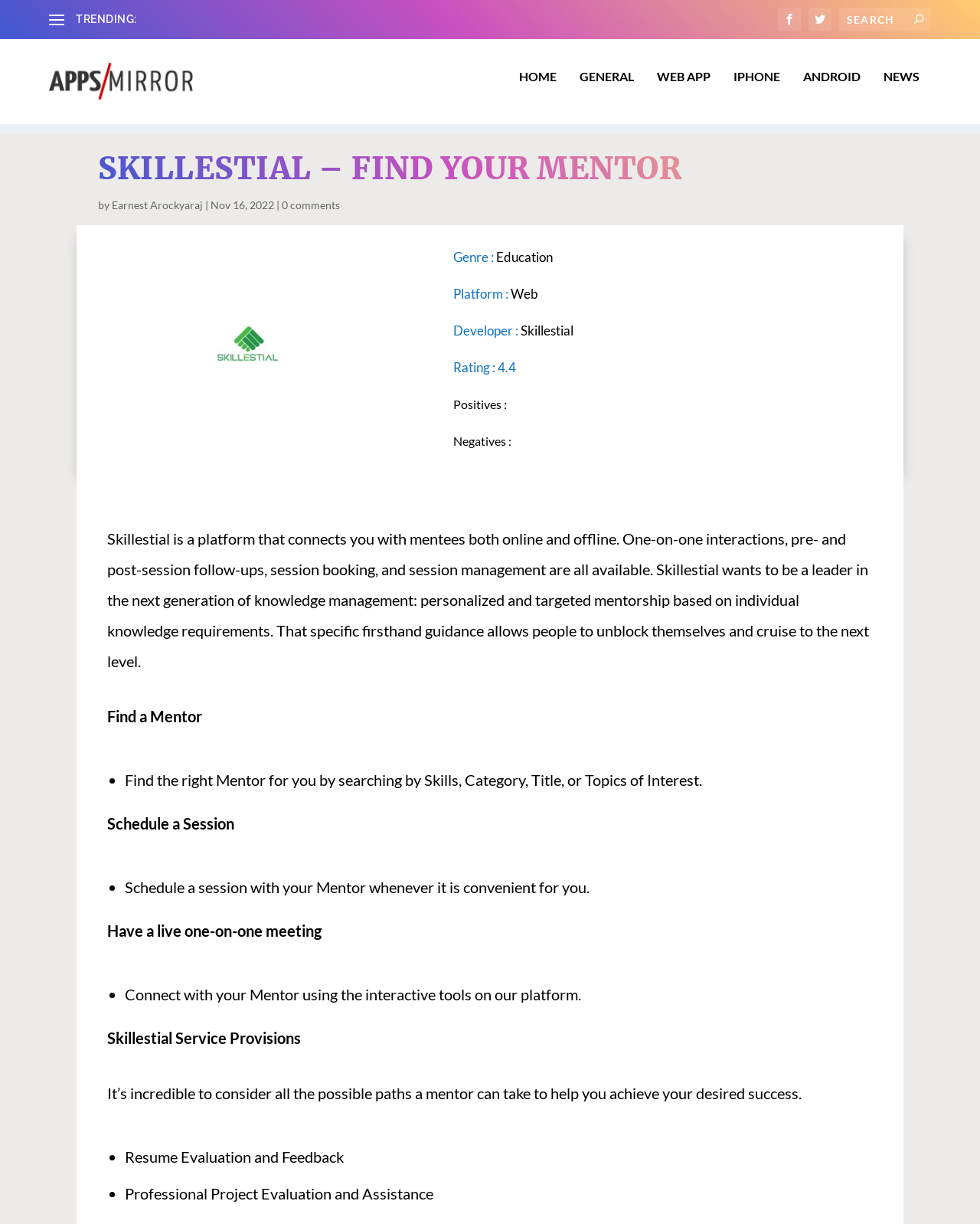Can you determine the bounding box coordinates of the area that needs to be clicked to fulfill the following instruction: "Find a mentor"?

[0.109, 0.569, 0.234, 0.584]